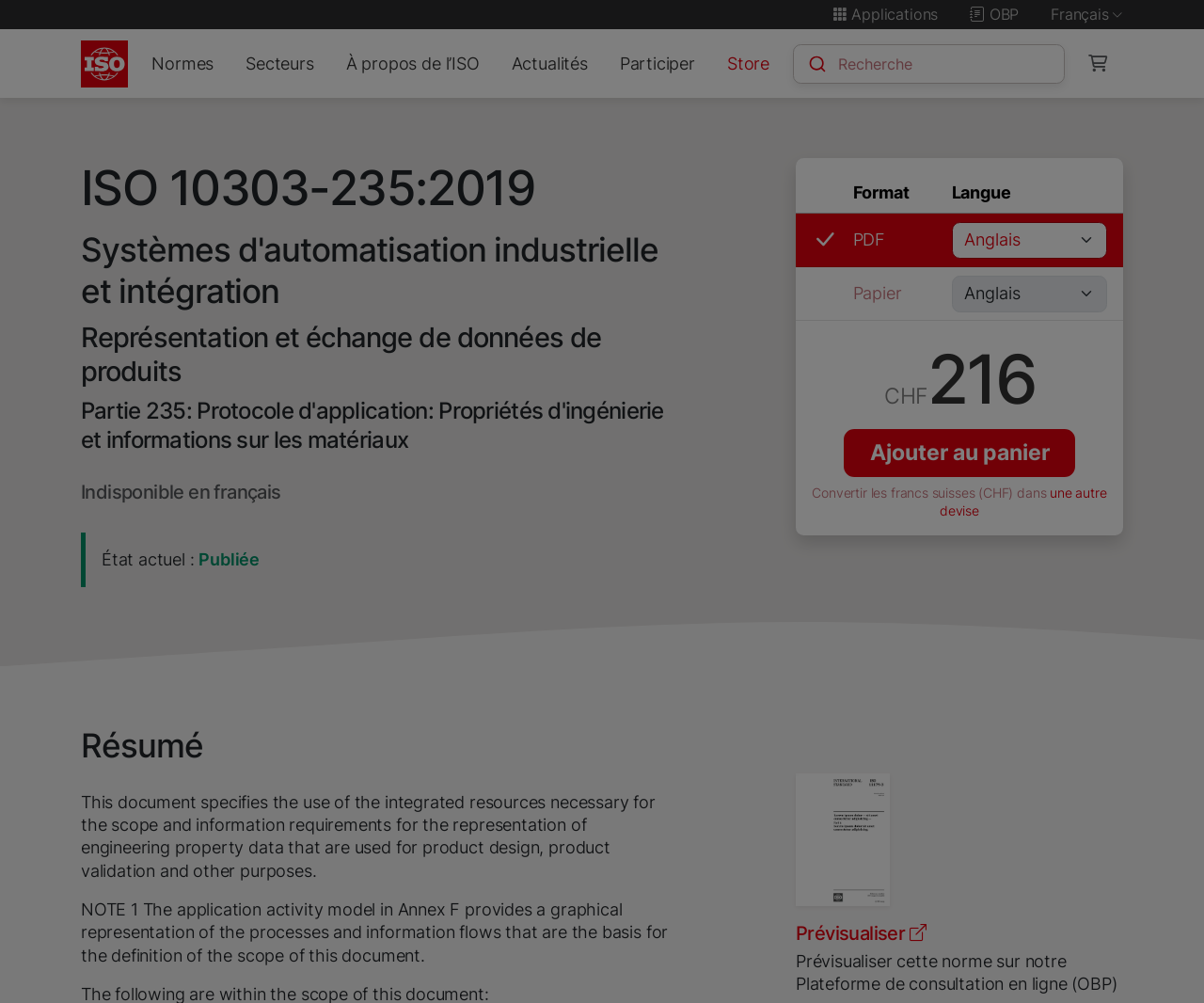Provide the bounding box coordinates of the HTML element described by the text: "Laws and regulations".

None